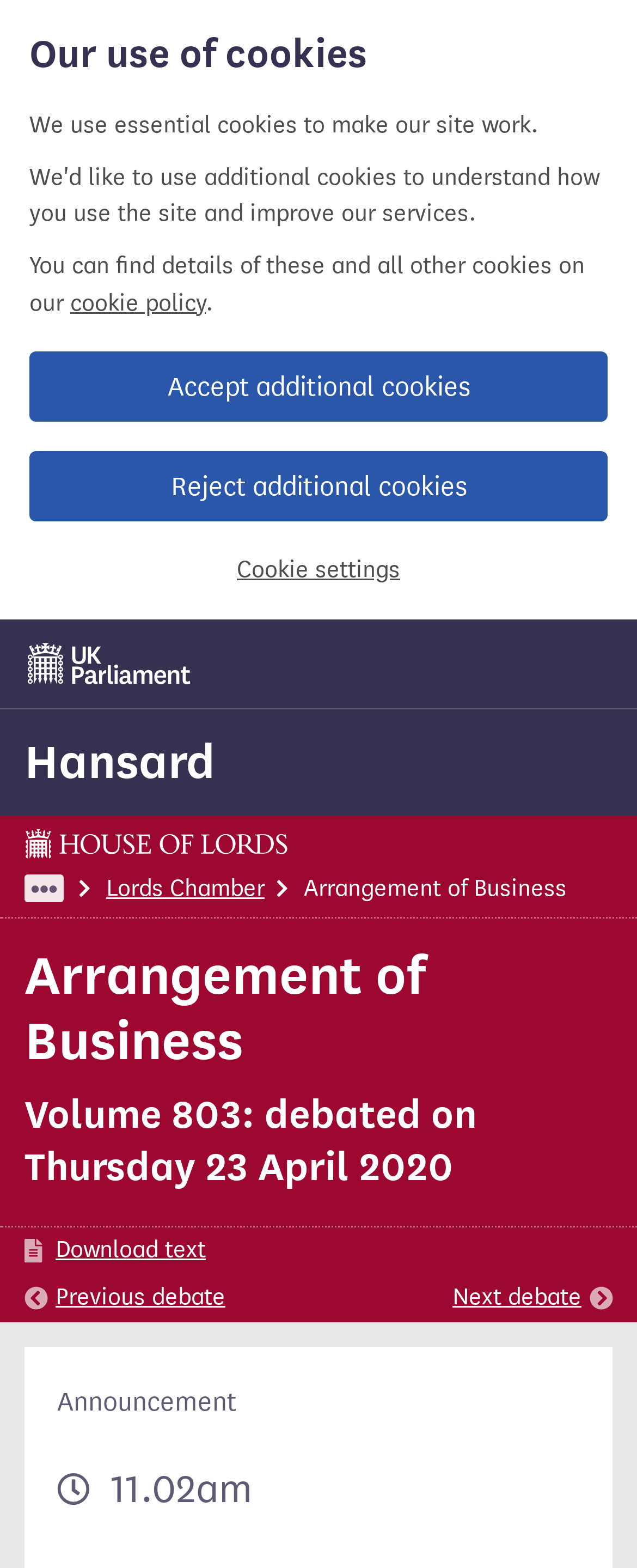Can you specify the bounding box coordinates for the region that should be clicked to fulfill this instruction: "view Hansard".

[0.038, 0.467, 0.338, 0.504]